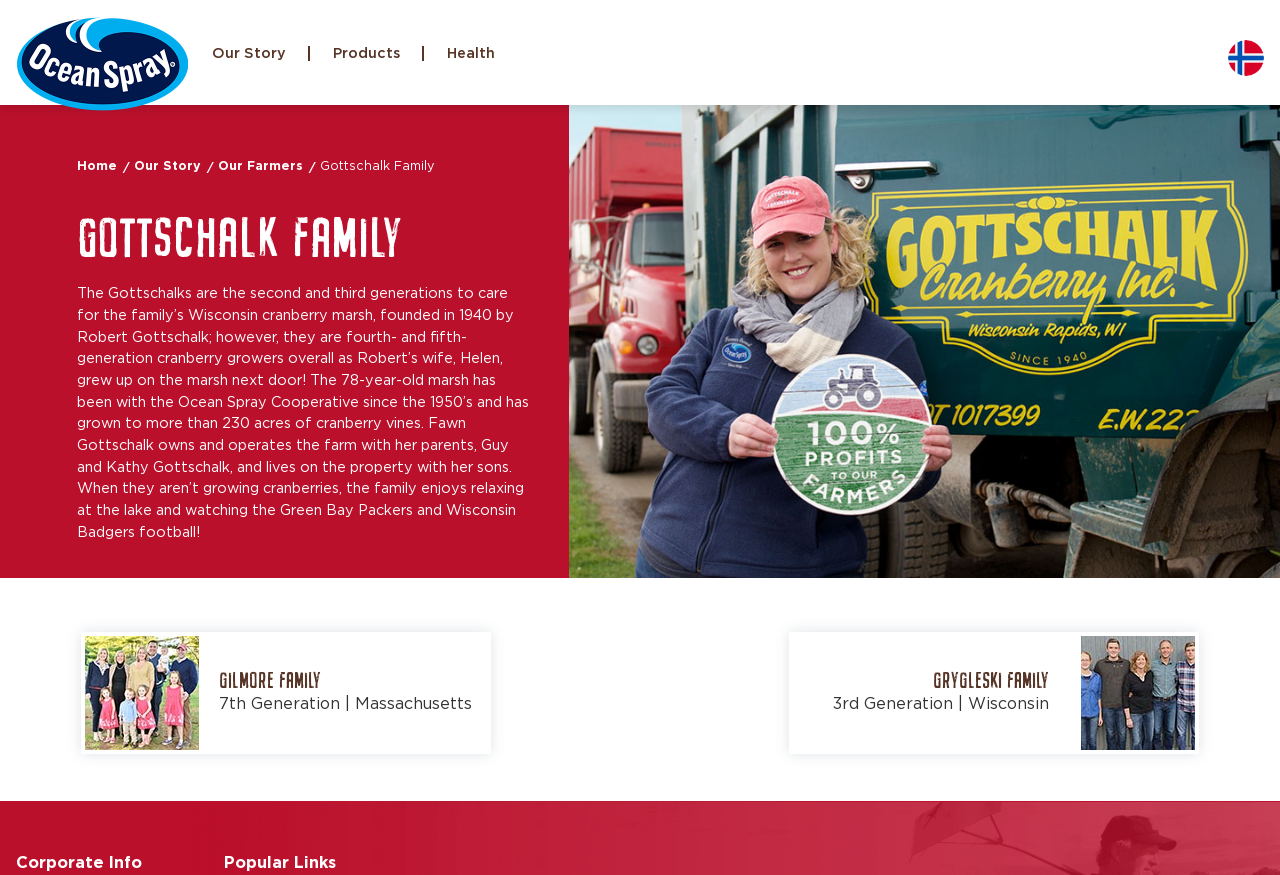What is the name of the family featured on this webpage?
Kindly offer a comprehensive and detailed response to the question.

I found the answer by looking at the heading element with the text 'GOTTSCHALK FAMILY' and the StaticText element with the text 'Gottschalk Family'.